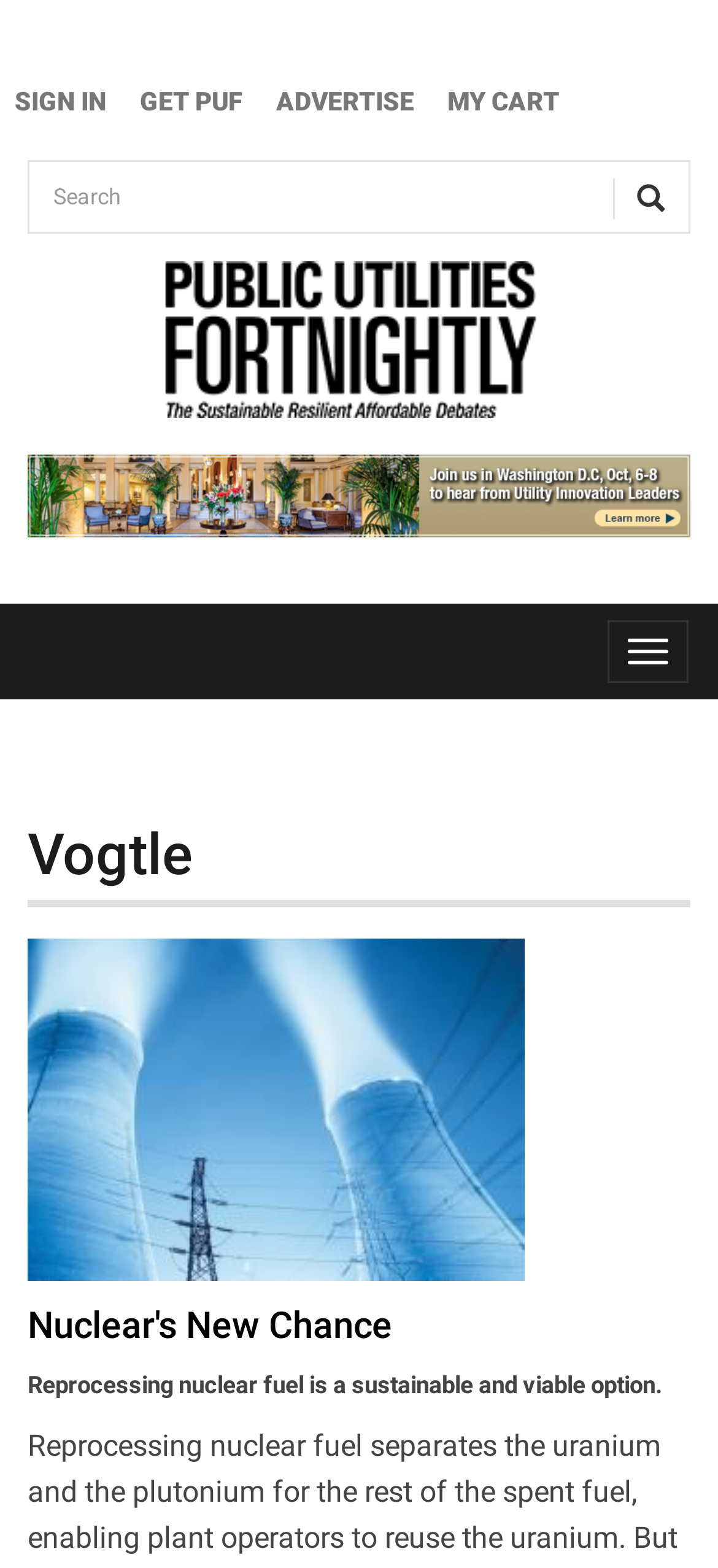Find the bounding box coordinates for the element that must be clicked to complete the instruction: "Visit the Home page". The coordinates should be four float numbers between 0 and 1, indicated as [left, top, right, bottom].

None